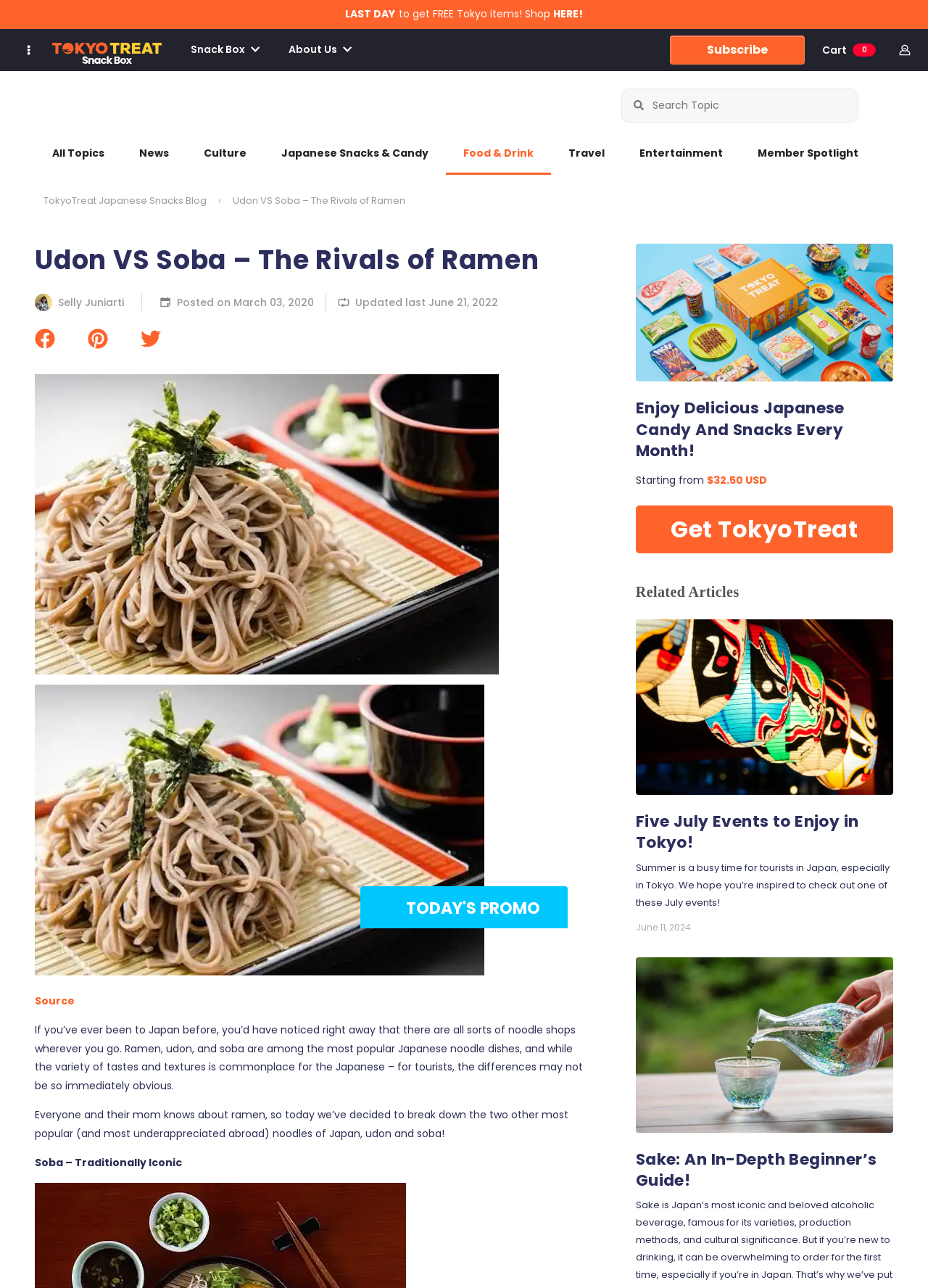How many social media buttons are there?
Please elaborate on the answer to the question with detailed information.

I counted the social media buttons at the bottom of the webpage and found three: facebook, pinterest, and twitter.